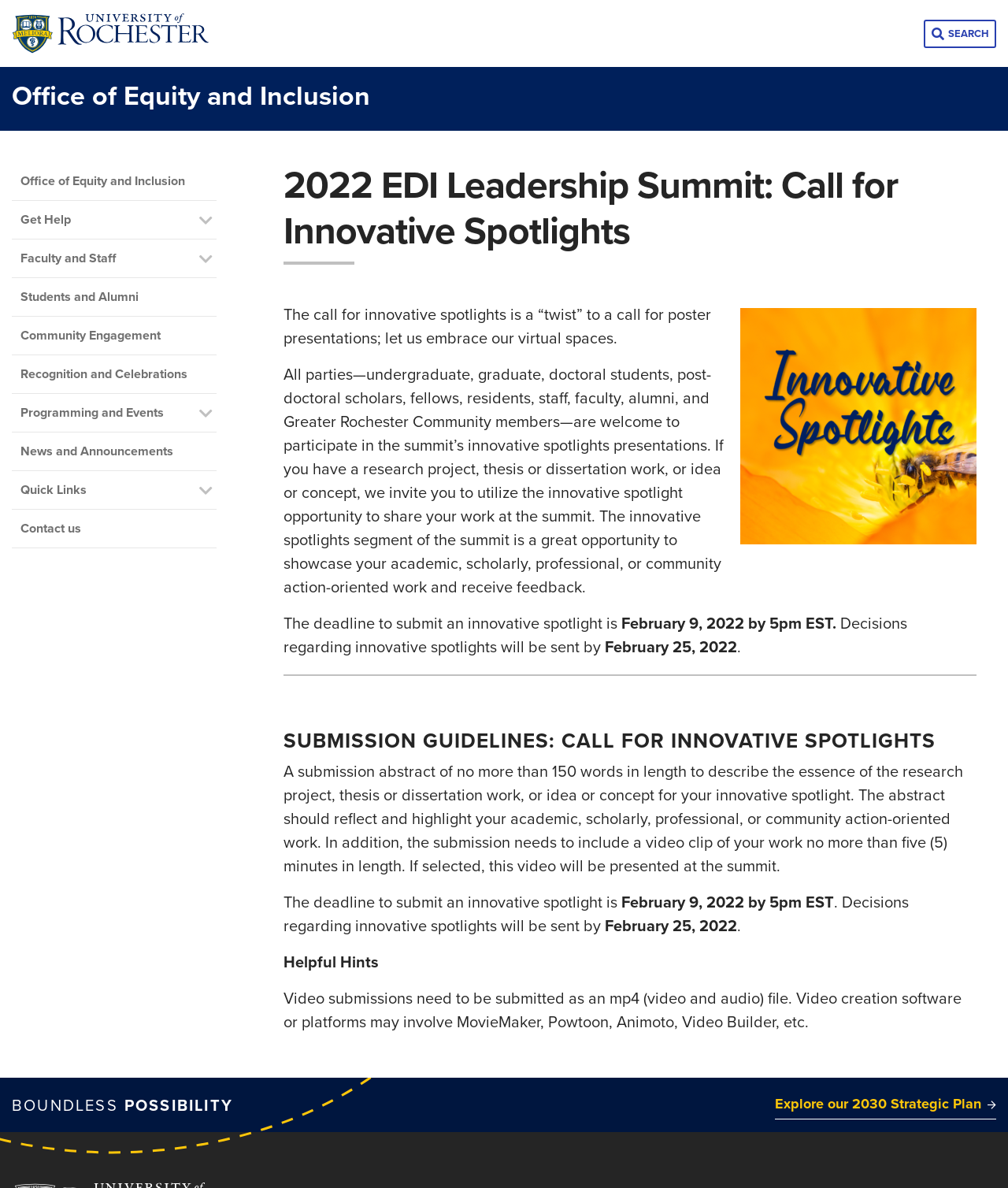What is the name of the university associated with this webpage?
Look at the image and answer with only one word or phrase.

University of Rochester